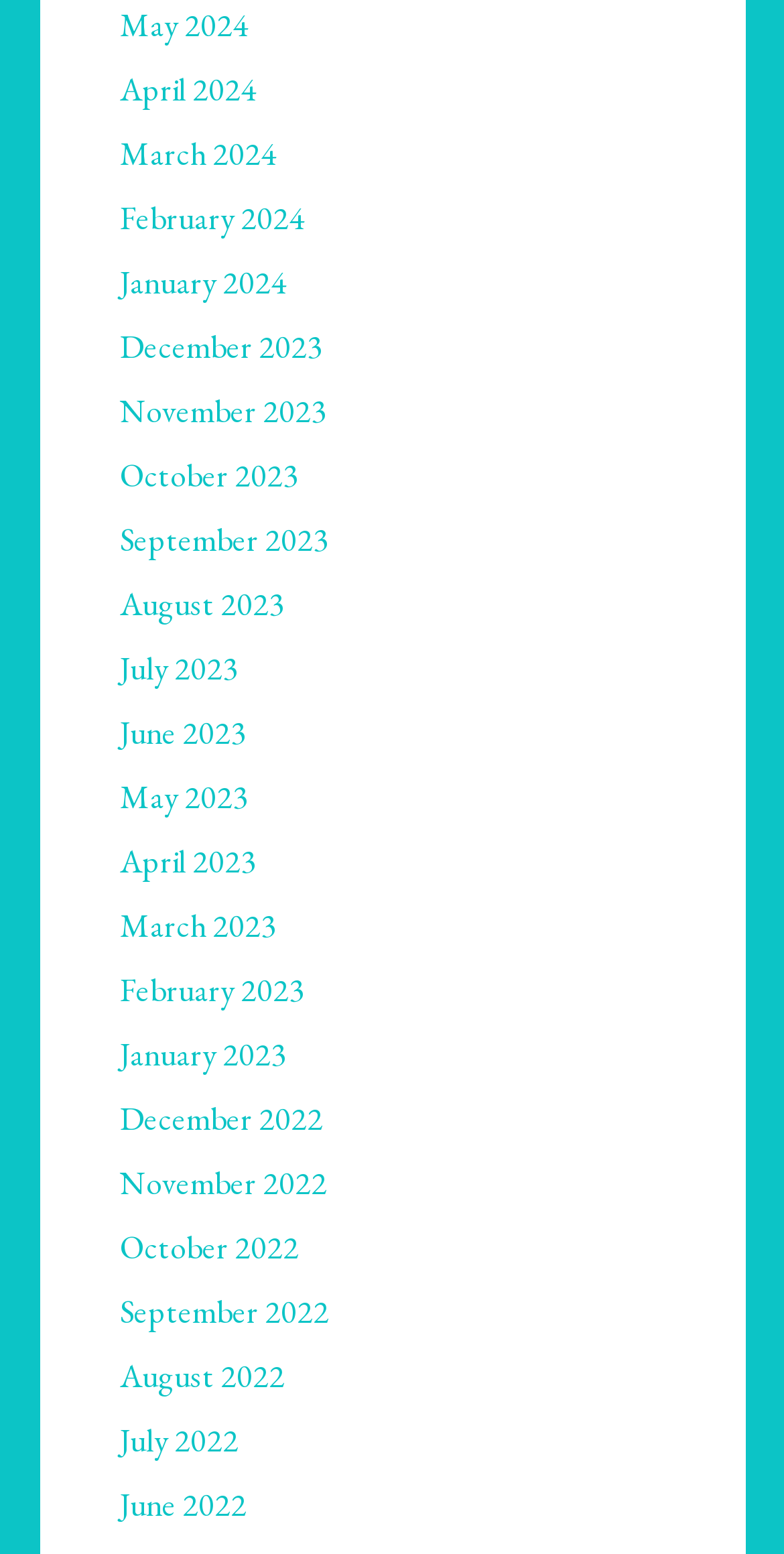Provide the bounding box coordinates of the HTML element this sentence describes: "March 2024". The bounding box coordinates consist of four float numbers between 0 and 1, i.e., [left, top, right, bottom].

[0.153, 0.085, 0.353, 0.112]